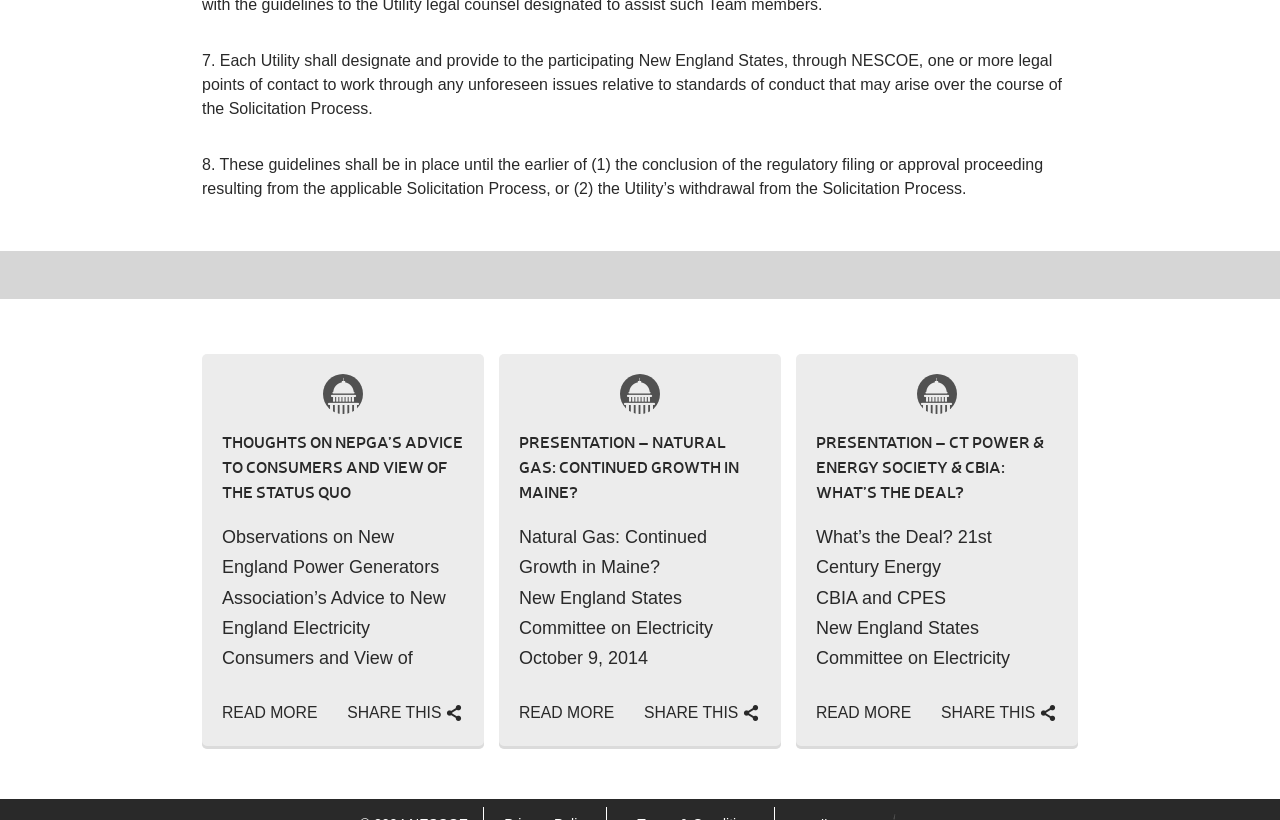What is the date of the third presentation?
Please answer the question with a detailed and comprehensive explanation.

I looked at the third section, which starts with the heading 'PRESENTATION – CT POWER & ENERGY SOCIETY & CBIA: WHAT’S THE DEAL?'. I found a static text element with the date 'October 8, 2014', which suggests that this is the date of the third presentation.